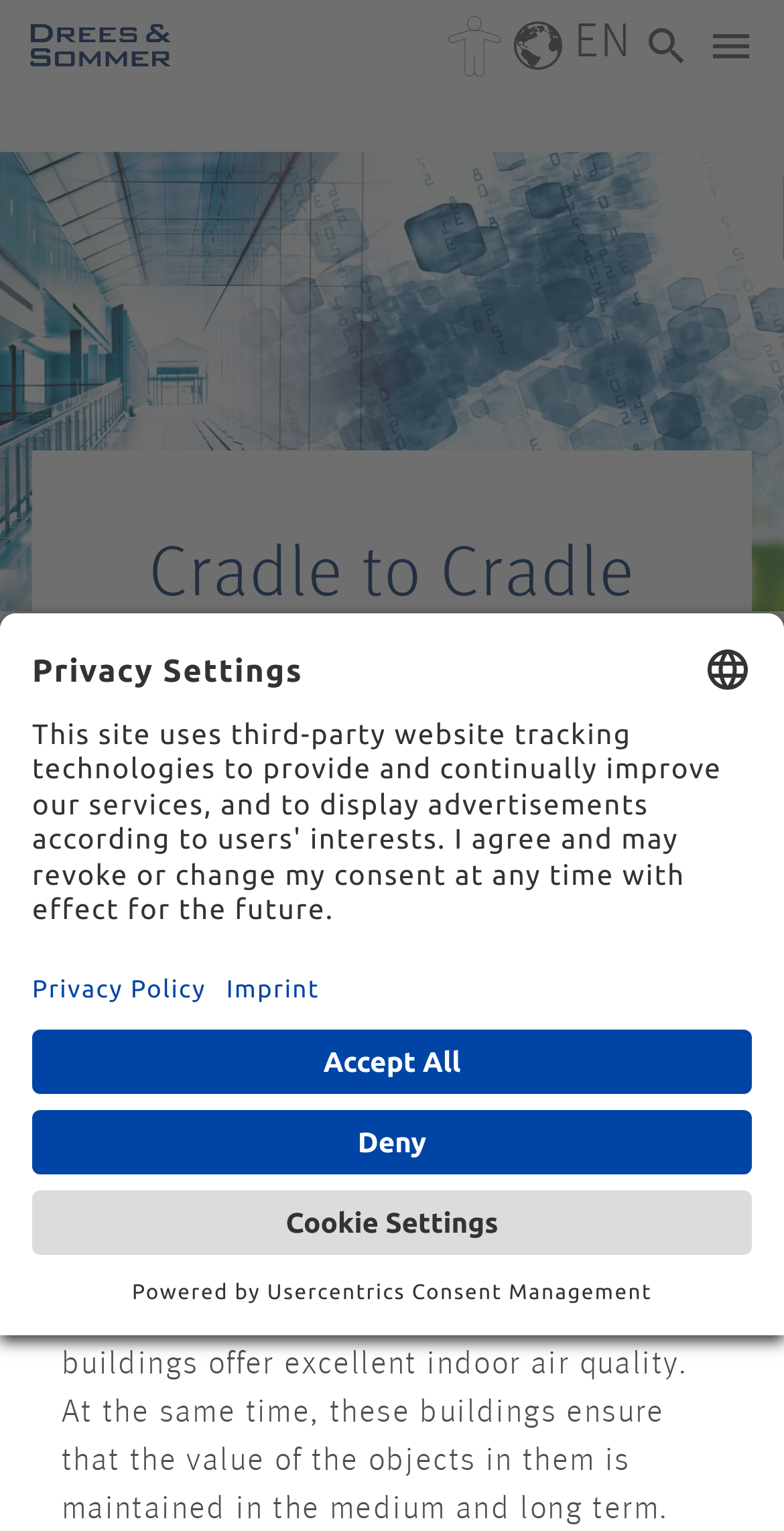Answer the question using only one word or a concise phrase: How many buttons are there on the top right corner?

4